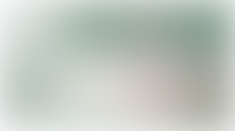What approach does the article take?
Kindly give a detailed and elaborate answer to the question.

The context of the article suggests an informative approach, aimed at guiding readers through the legalities and responsibilities associated with short-term rental agreements, providing essential information and key elements that readers need to know.